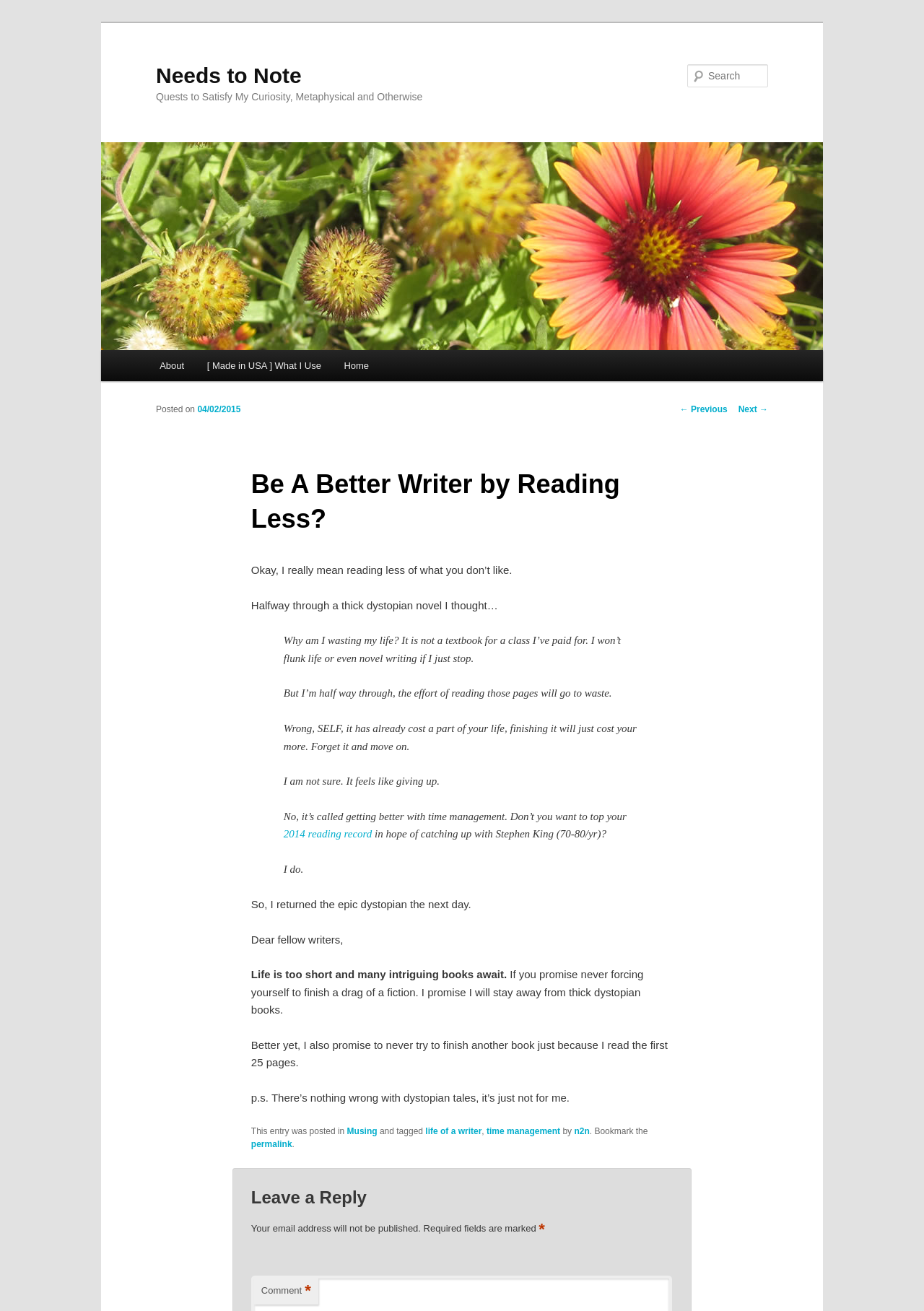Could you indicate the bounding box coordinates of the region to click in order to complete this instruction: "Read the previous post".

[0.736, 0.308, 0.787, 0.316]